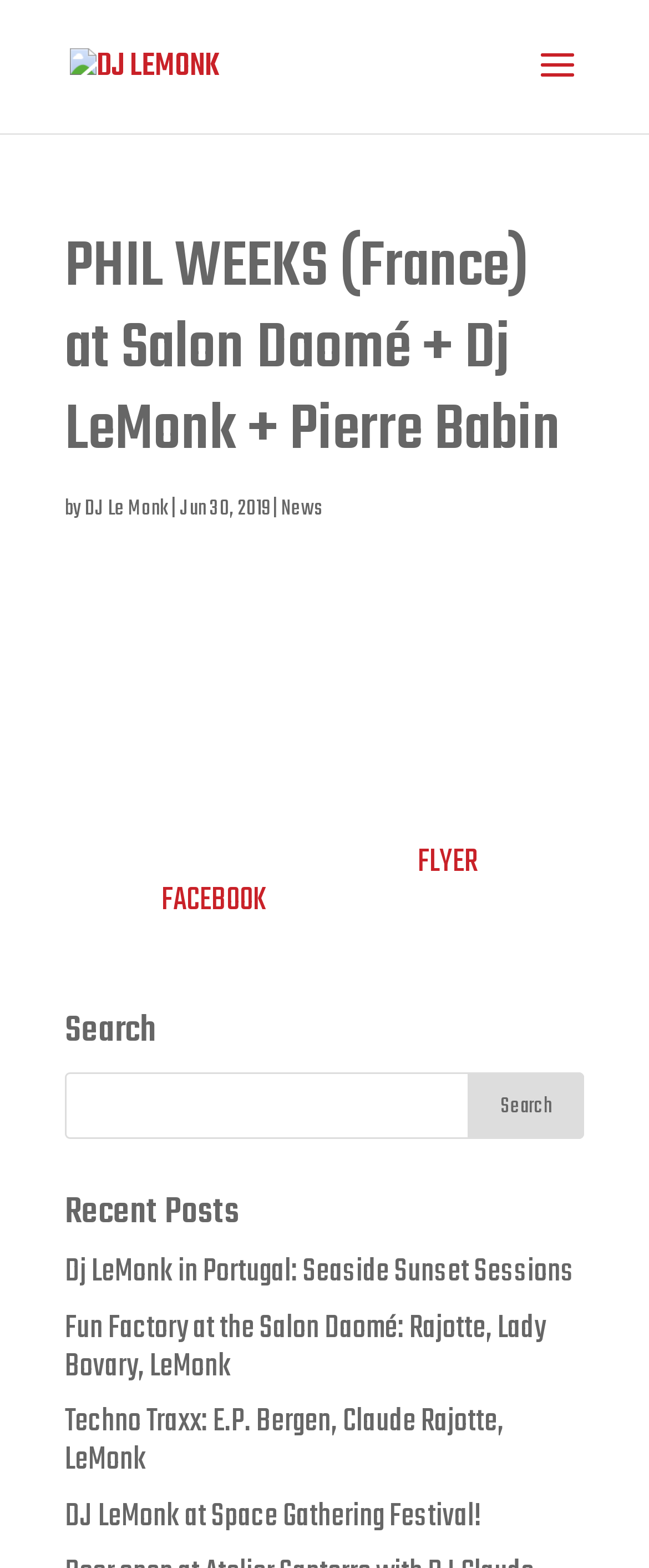Find the bounding box coordinates of the element's region that should be clicked in order to follow the given instruction: "Read more about Phil Weeks". The coordinates should consist of four float numbers between 0 and 1, i.e., [left, top, right, bottom].

[0.1, 0.387, 0.9, 0.566]